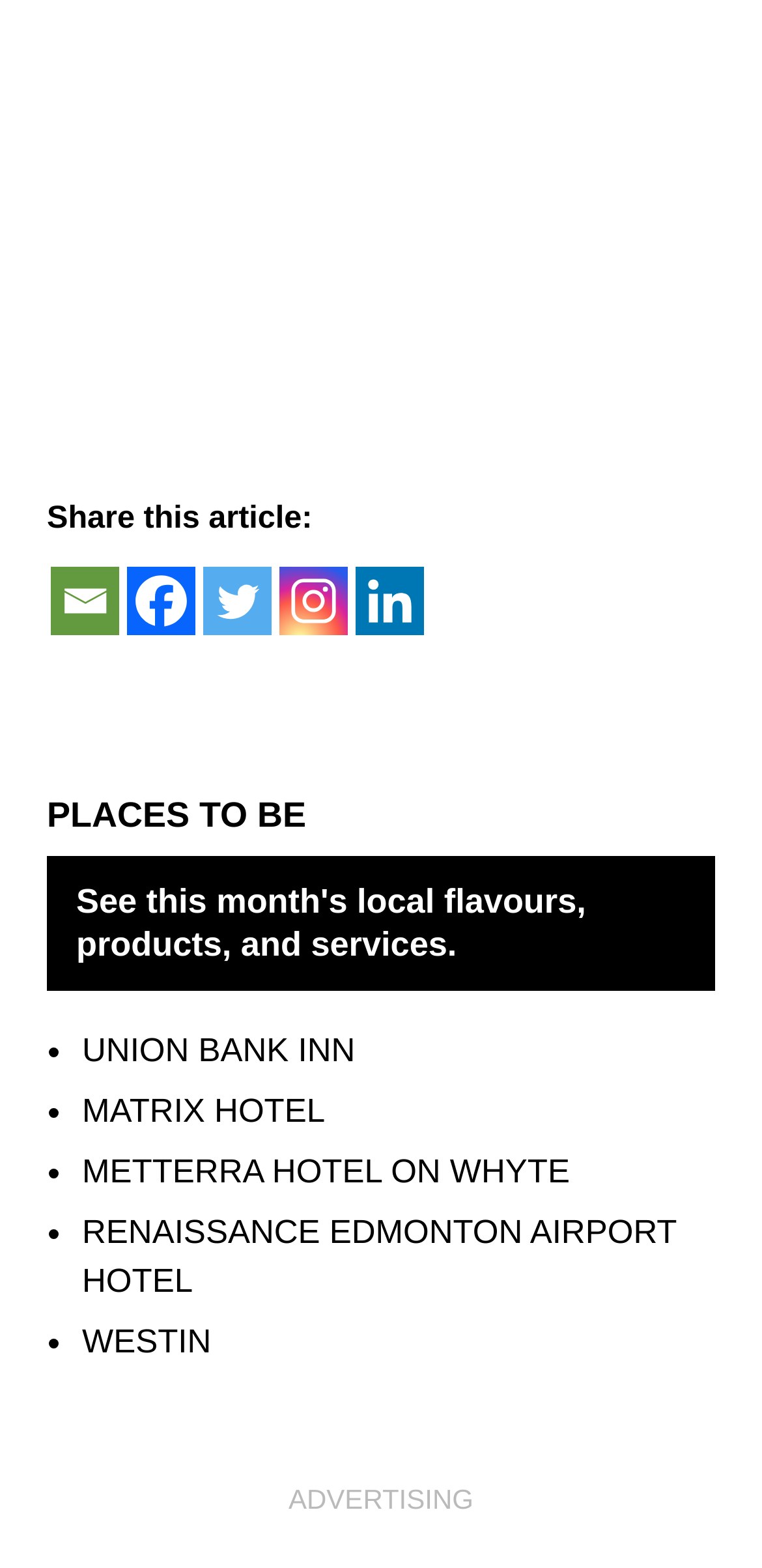Using the description "WestIn", predict the bounding box of the relevant HTML element.

[0.108, 0.844, 0.277, 0.867]